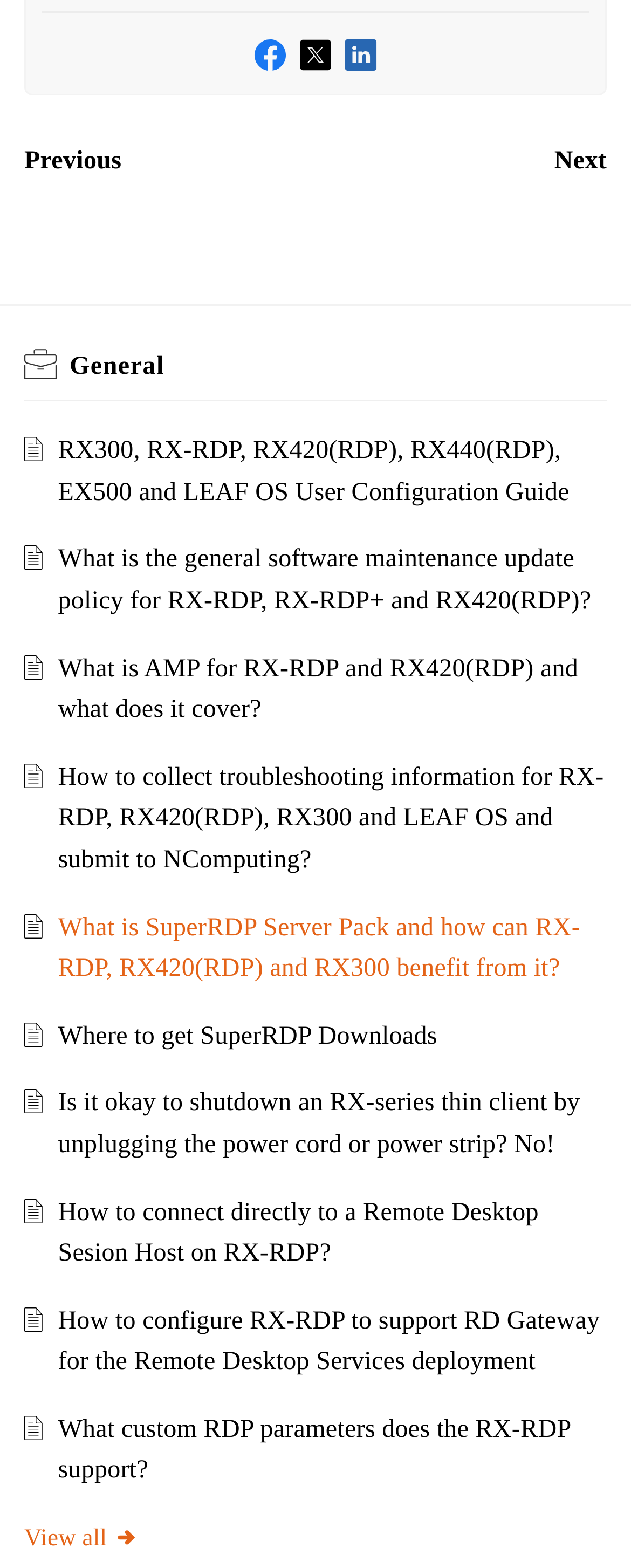How many links are present in the 'General' section?
Can you provide a detailed and comprehensive answer to the question?

To answer this question, we need to look at the 'General' section on the webpage where we can see 9 links, each with a descriptive text and an image. Therefore, the answer is 9.